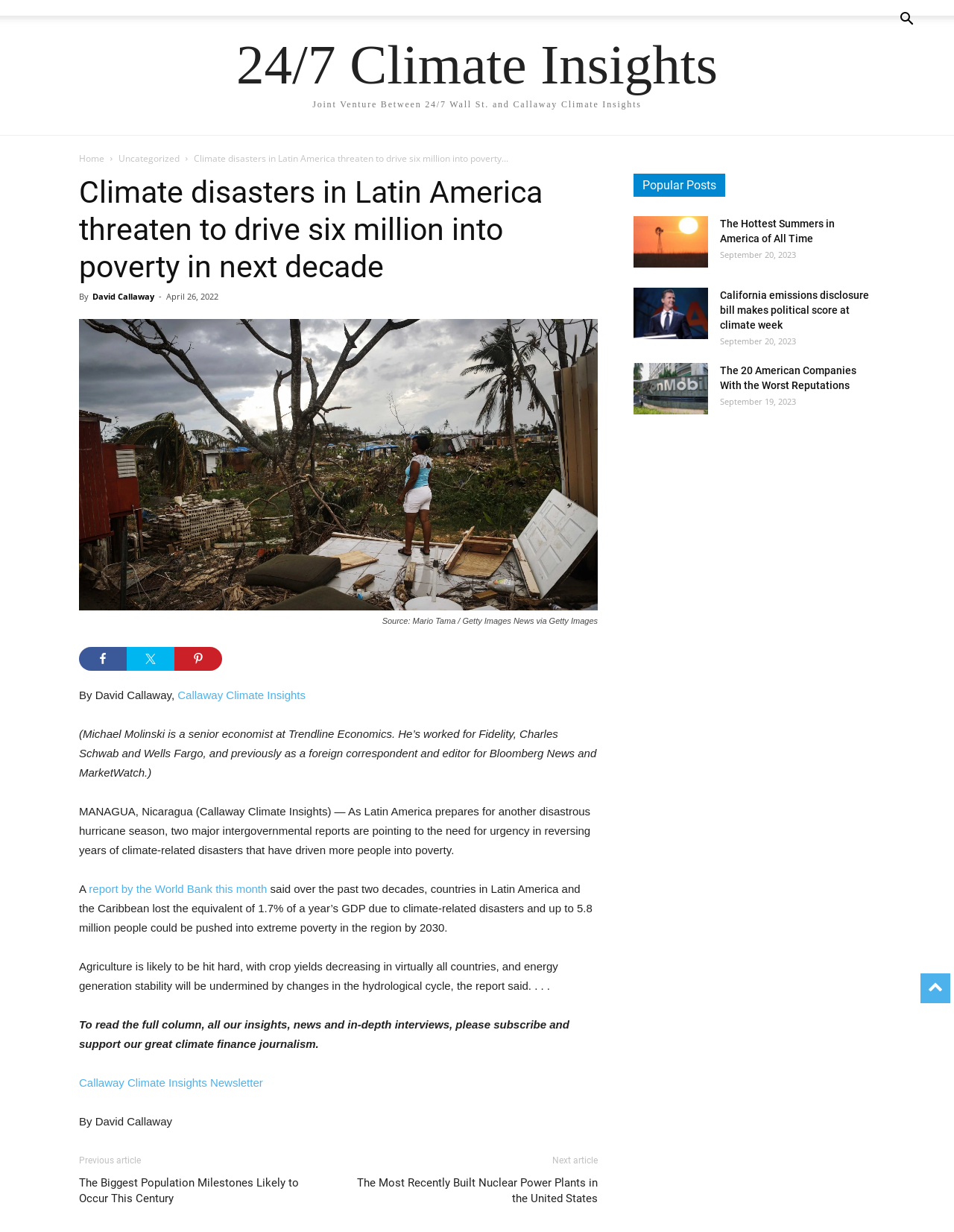Determine the bounding box coordinates of the region that needs to be clicked to achieve the task: "Click on the '24/7 Climate Insights Joint Venture Between 24/7 Wall St. and Callaway Climate Insights' link".

[0.074, 0.03, 0.926, 0.094]